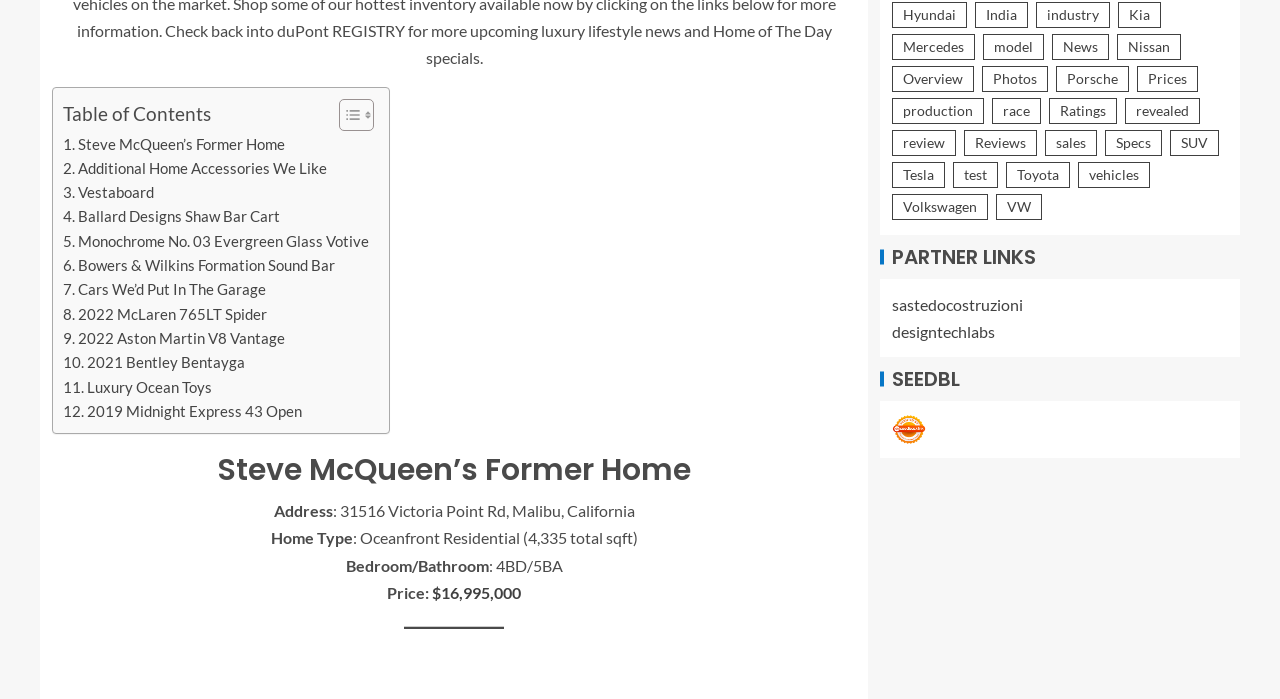What is the type of home that Steve McQueen’s Former Home is?
Look at the image and answer the question using a single word or phrase.

Oceanfront Residential